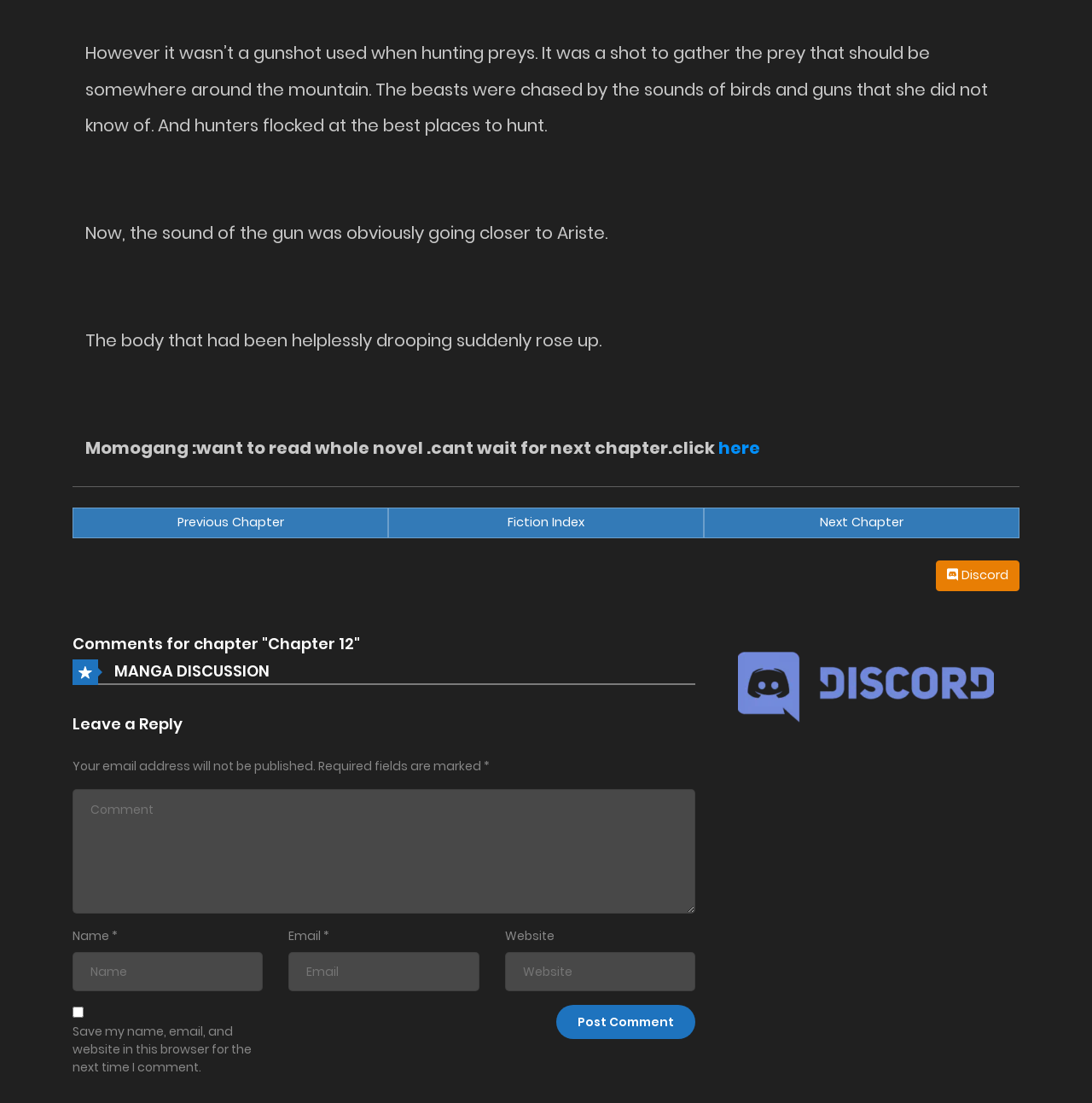Could you indicate the bounding box coordinates of the region to click in order to complete this instruction: "Click the 'Joshua B. Bouchner' link".

None